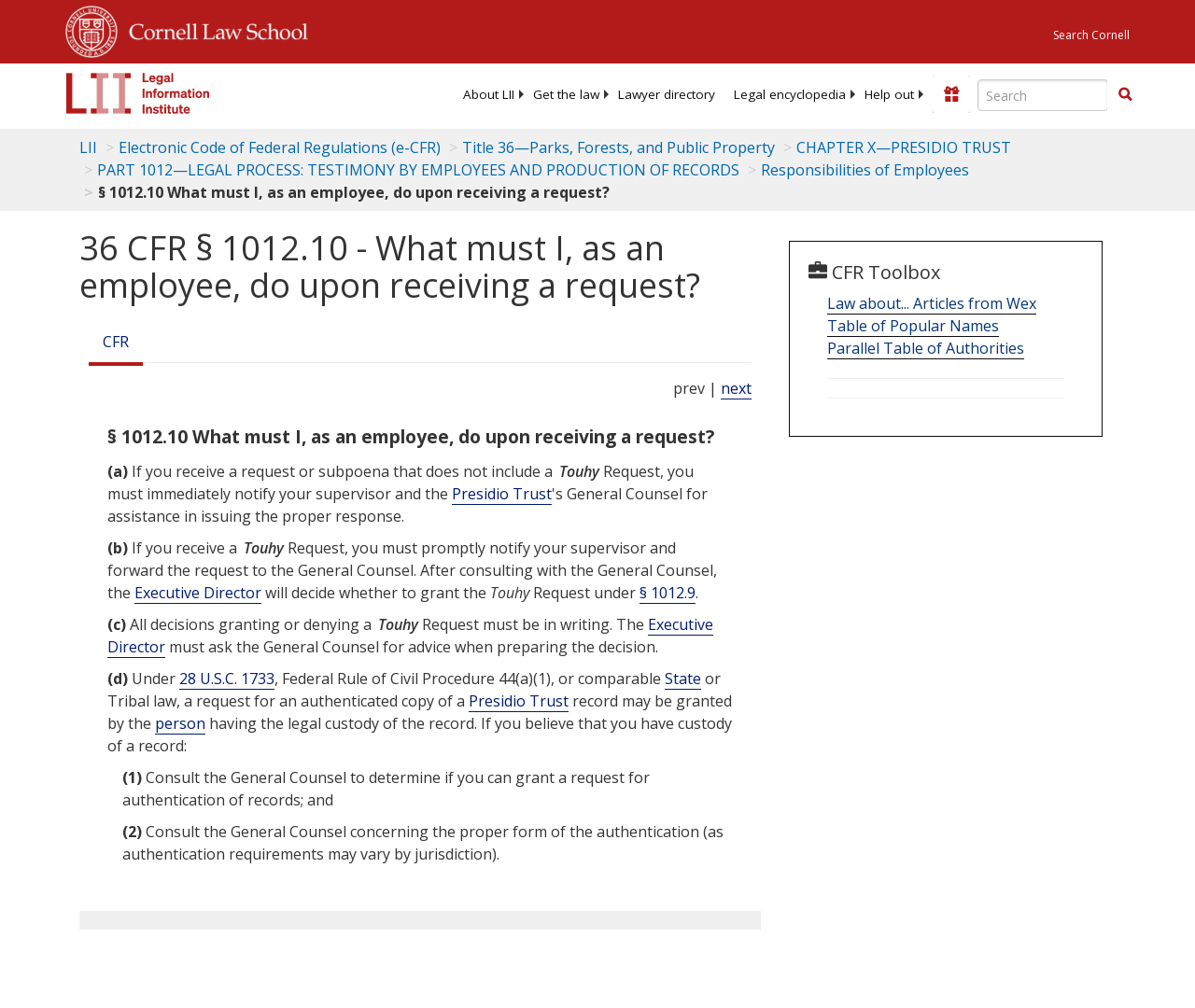Present a detailed account of what is displayed on the webpage.

This webpage is about the Electronic Code of Federal Regulations (e-CFR) and specifically focuses on 36 CFR § 1012.10, which outlines the responsibilities of employees when receiving a request. 

At the top of the page, there is a Cornell University insignia and a link to Cornell Law School. A search bar is located at the top right corner, accompanied by a "Donate to LII" link and a "lii logo" link. Below this, there is a main navigation menu with options such as "About LII", "Get the law", "Lawyer directory", "Legal encyclopedia", and "Help out". 

A breadcrumb navigation menu is situated below the main navigation menu, showing the path from "LII" to "Electronic Code of Federal Regulations (e-CFR)" to "Title 36—Parks, Forests, and Public Property" to "CHAPTER X—PRESIDIO TRUST" to "PART 1012—LEGAL PROCESS: TESTIMONY BY EMPLOYEES AND PRODUCTION OF RECORDS" to "Responsibilities of Employees" and finally to "§ 1012.10 What must I, as an employee, do upon receiving a request?".

The main content of the page is divided into sections, with headings and links to related definitions and regulations. The text explains the procedures employees must follow when receiving a request or subpoena, including notifying their supervisor and the General Counsel, and deciding whether to grant the request. There are also links to relevant definitions, such as "Touhy Request" and "Executive Director".

On the right side of the page, there is a complementary panel with a heading "CFR Toolbox" and links to related resources, including "Law about... Articles from Wex", "Table of Popular Names", and "Parallel Table of Authorities".